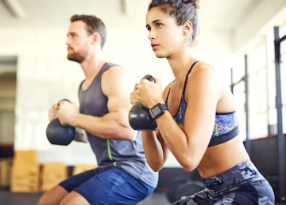Offer a detailed explanation of the image.

The image features two individuals engaged in a fitness routine, both performing squats with kettlebells in a well-lit gym environment. The man, dressed in a gray tank top and black shorts, focuses intently on his form as he crouches down. Beside him, a woman in a sports bra and patterned leggings maintains a determined expression, showcasing her commitment to the workout. The gym's backdrop includes natural light streaming in through large windows, enhancing the energetic atmosphere suited for sports and fitness activities. This image is part of a promotional section highlighting Amazon's deals in health, sports, and fitness, inviting viewers to explore best-selling fitness products.